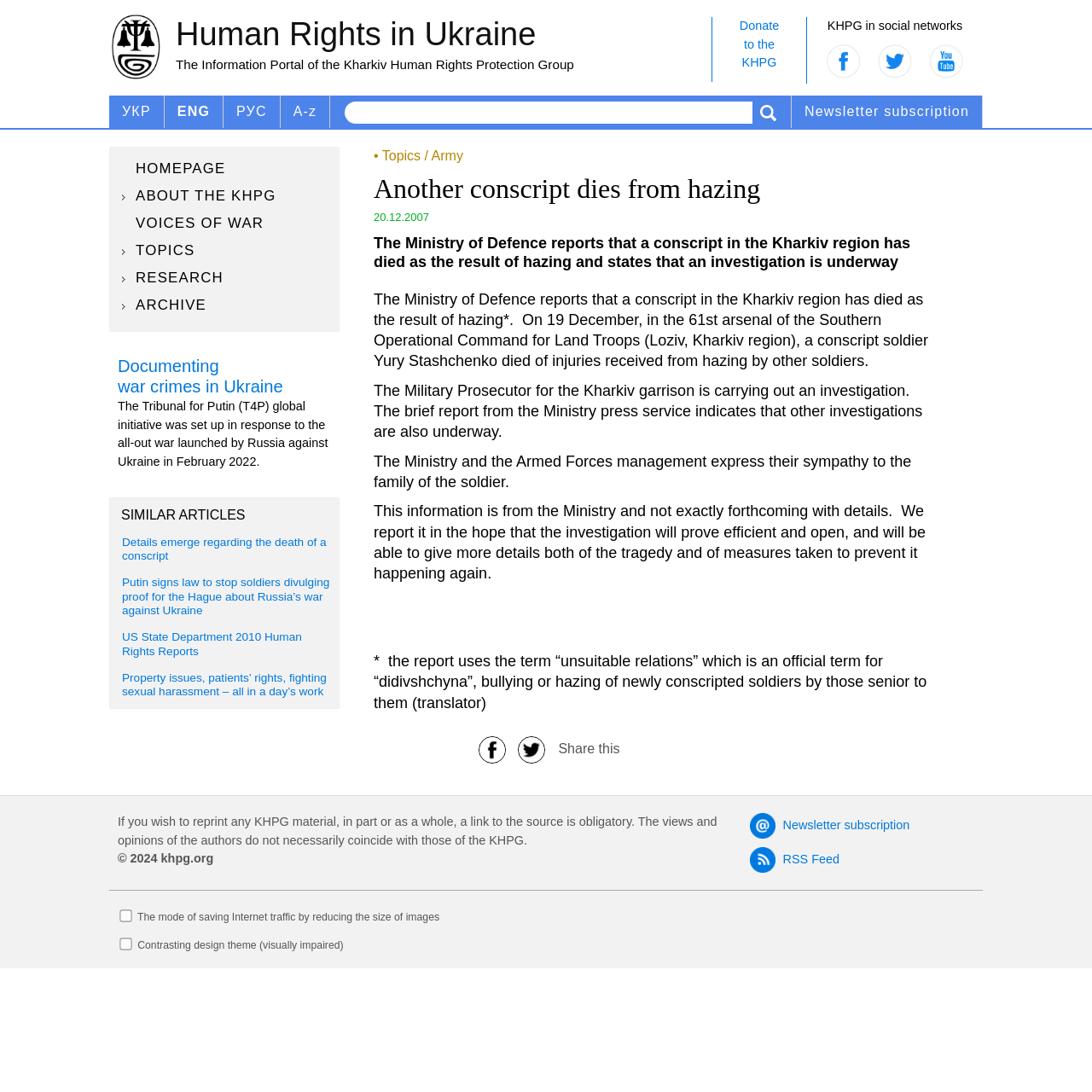What social media platforms are available for sharing?
From the screenshot, supply a one-word or short-phrase answer.

Facebook and Twitter